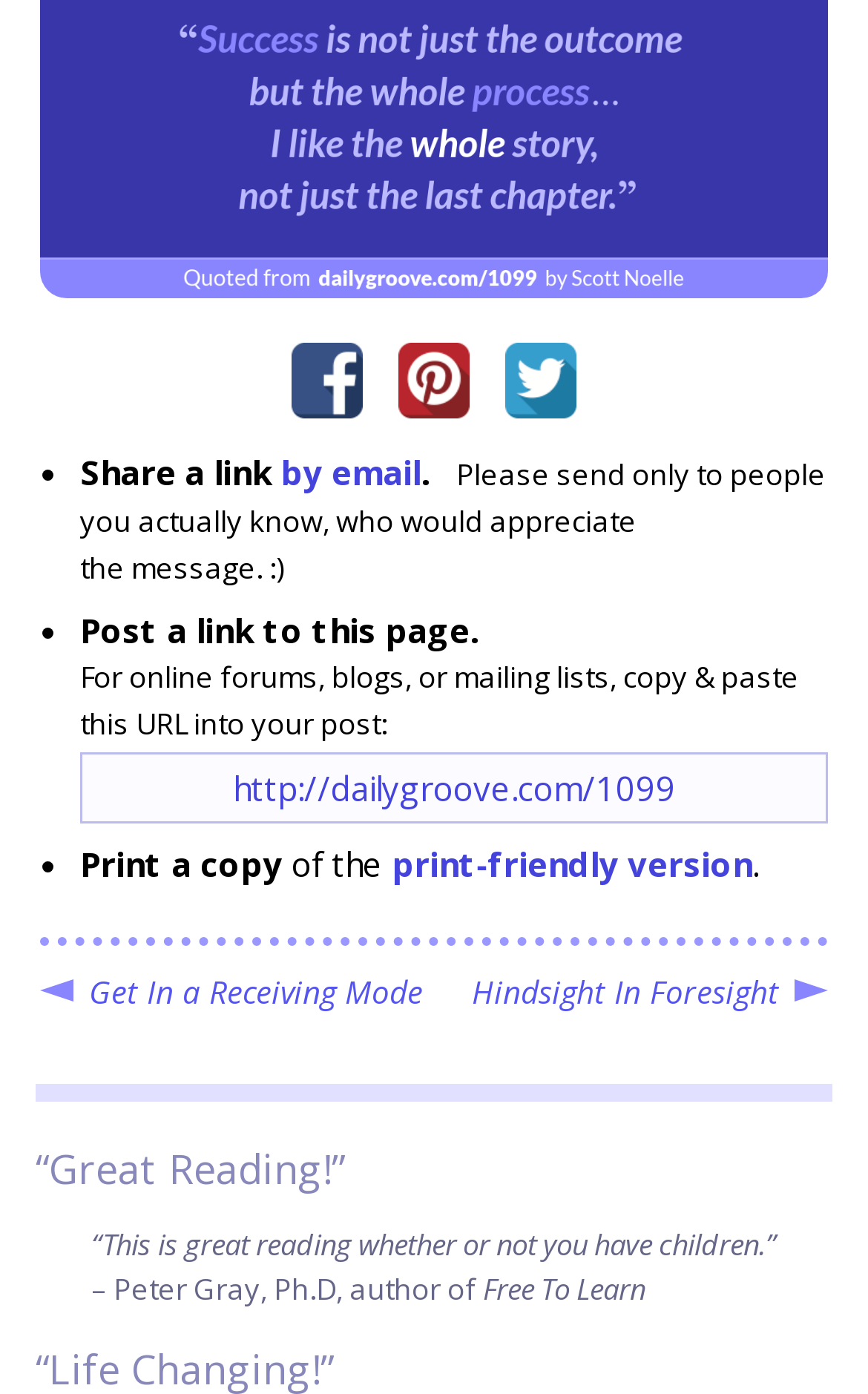Determine the bounding box coordinates for the area that should be clicked to carry out the following instruction: "Get In a Receiving Mode".

[0.103, 0.696, 0.487, 0.726]